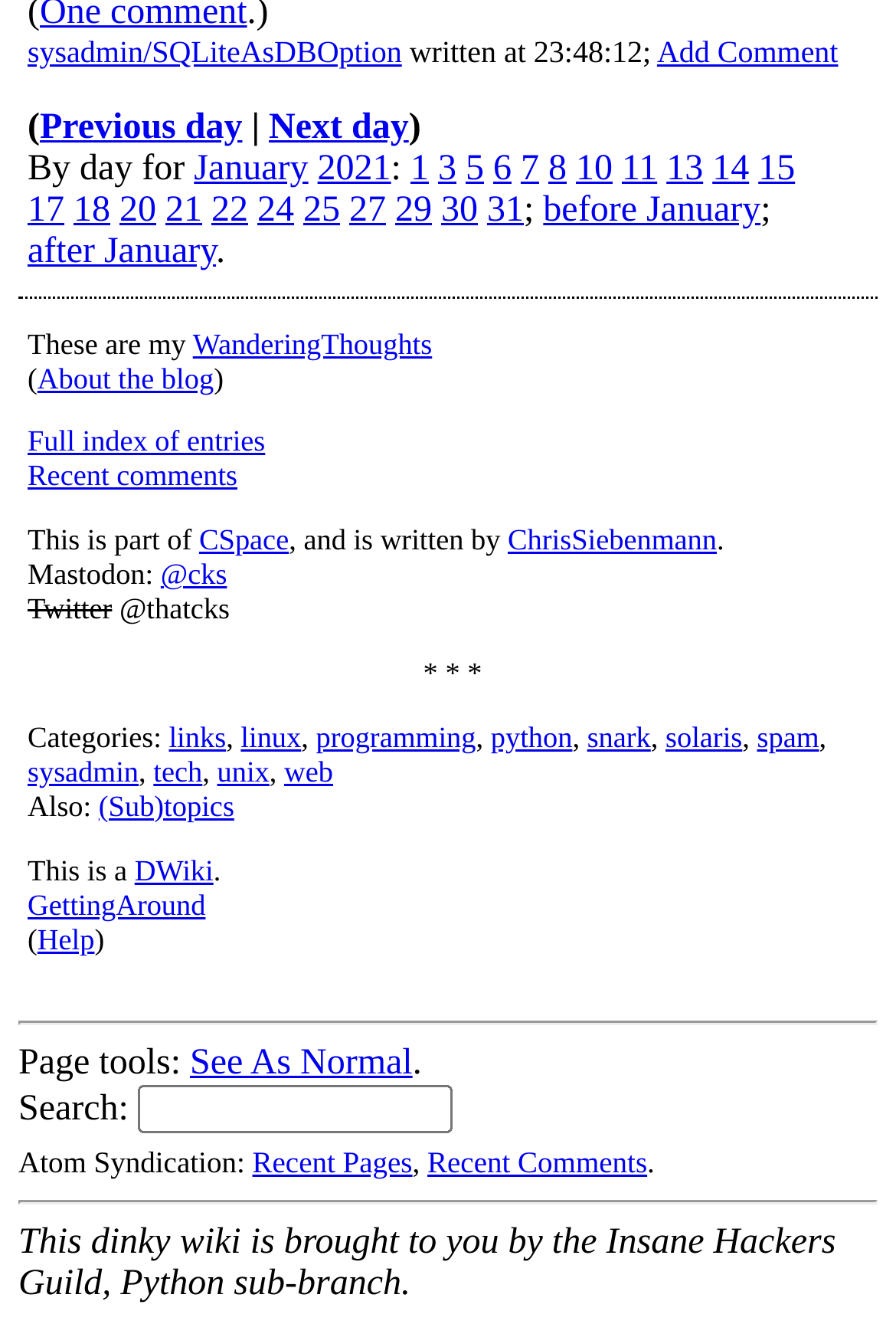Please specify the bounding box coordinates of the clickable region to carry out the following instruction: "View previous day". The coordinates should be four float numbers between 0 and 1, in the format [left, top, right, bottom].

[0.044, 0.081, 0.27, 0.111]